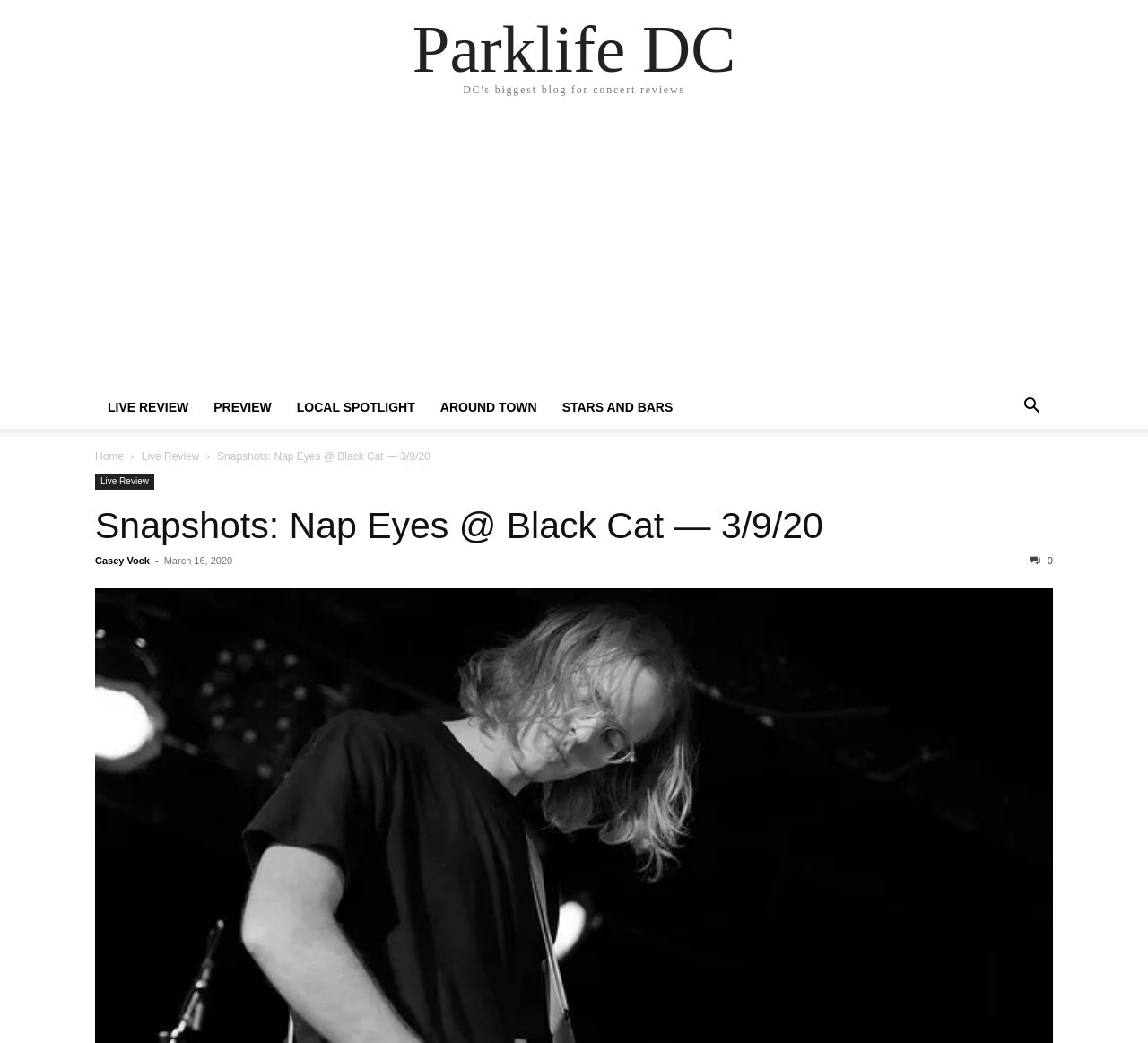Identify the bounding box coordinates of the specific part of the webpage to click to complete this instruction: "search".

[0.88, 0.384, 0.917, 0.398]